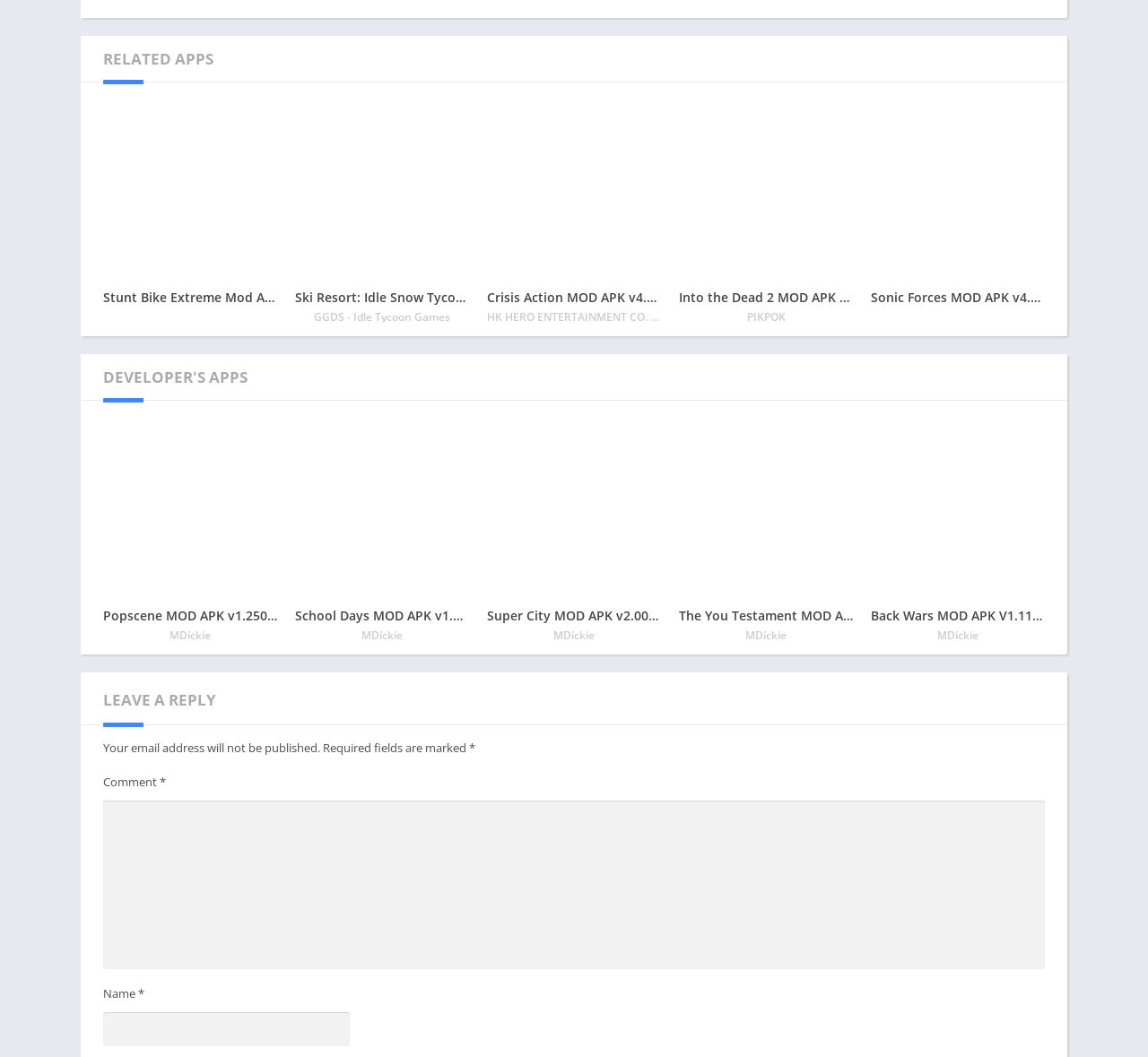Could you determine the bounding box coordinates of the clickable element to complete the instruction: "Download Ski Resort: Idle Snow Tycoon APK v2.0.6"? Provide the coordinates as four float numbers between 0 and 1, i.e., [left, top, right, bottom].

[0.257, 0.099, 0.409, 0.305]